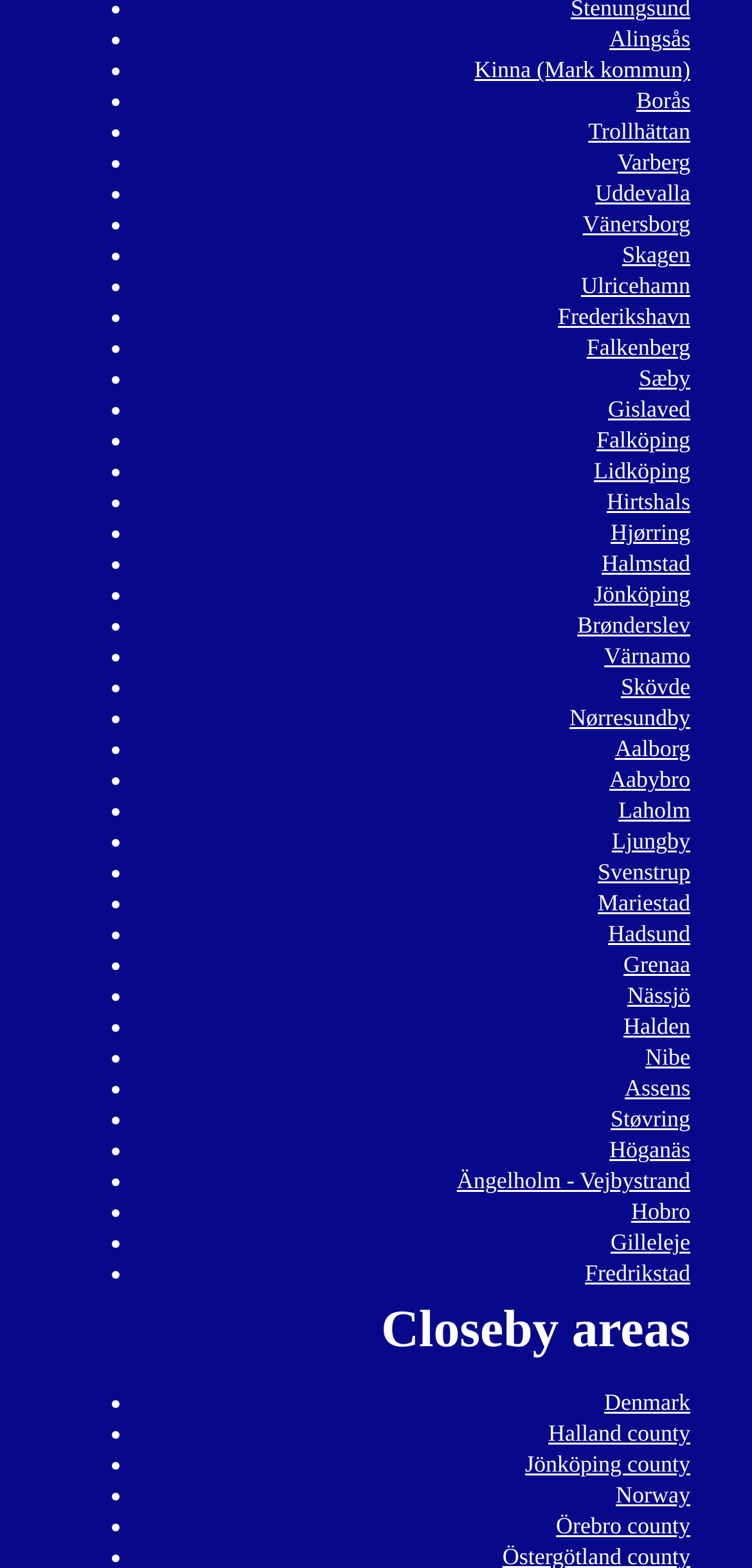For the given element description Kinna (Mark kommun), determine the bounding box coordinates of the UI element. The coordinates should follow the format (top-left x, top-left y, bottom-right x, bottom-right y) and be within the range of 0 to 1.

[0.631, 0.036, 0.918, 0.053]